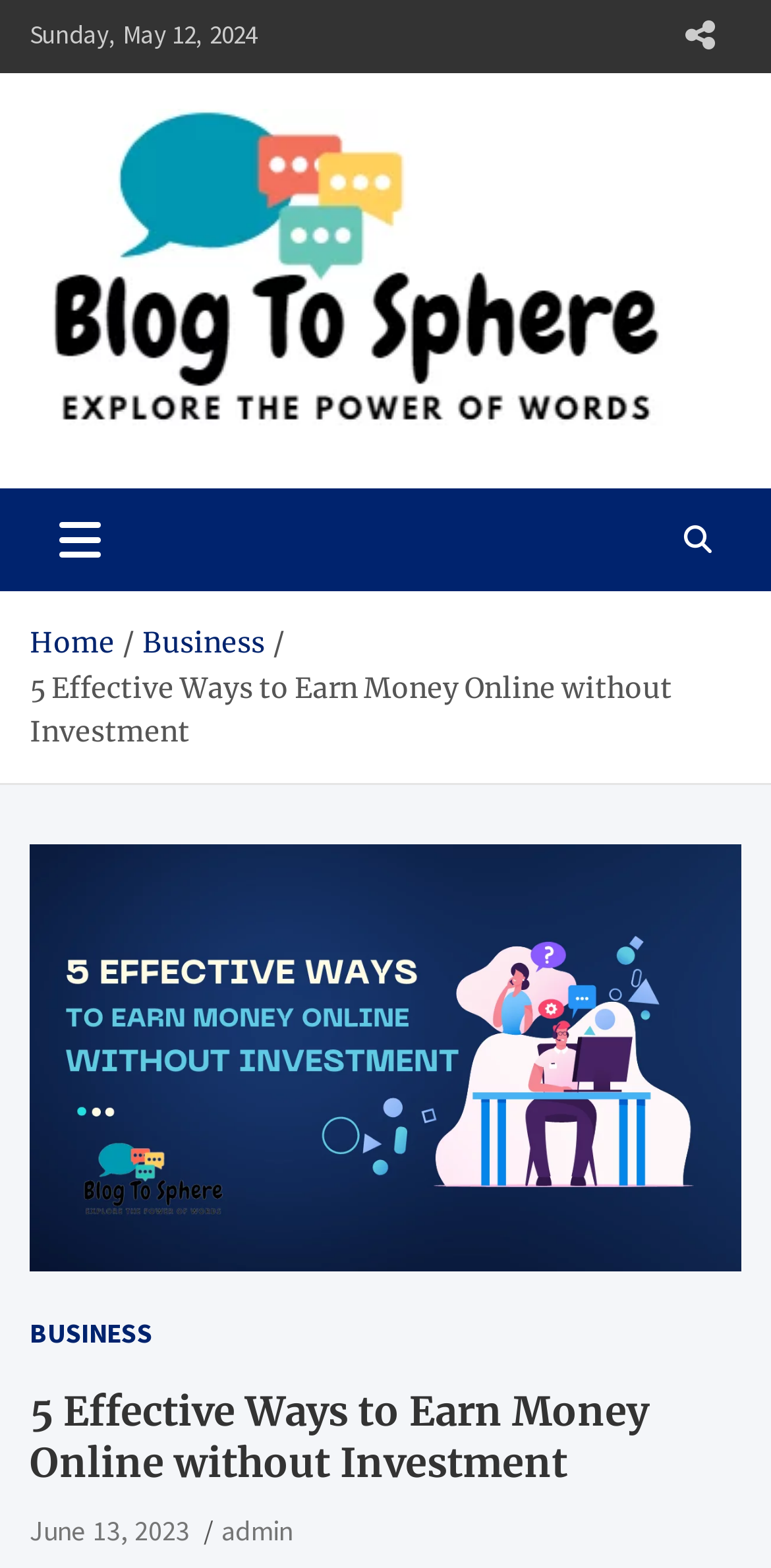Show the bounding box coordinates for the element that needs to be clicked to execute the following instruction: "Click the responsive menu button". Provide the coordinates in the form of four float numbers between 0 and 1, i.e., [left, top, right, bottom].

[0.854, 0.0, 0.962, 0.045]